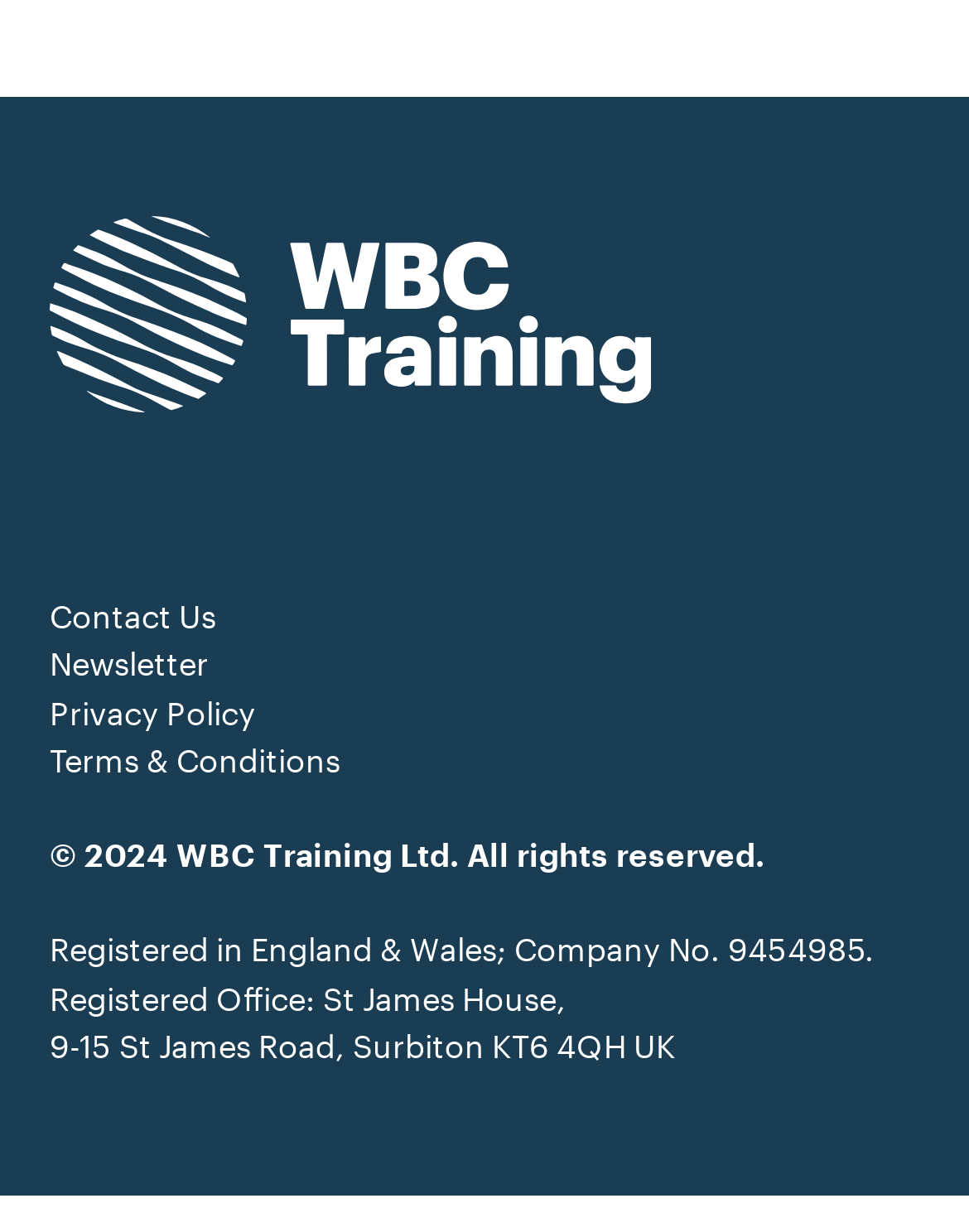How many social media links are present on the webpage?
With the help of the image, please provide a detailed response to the question.

There are three social media links present on the webpage, which are Facebook, LinkedIn, and Twitter, each with its respective icon and link text.